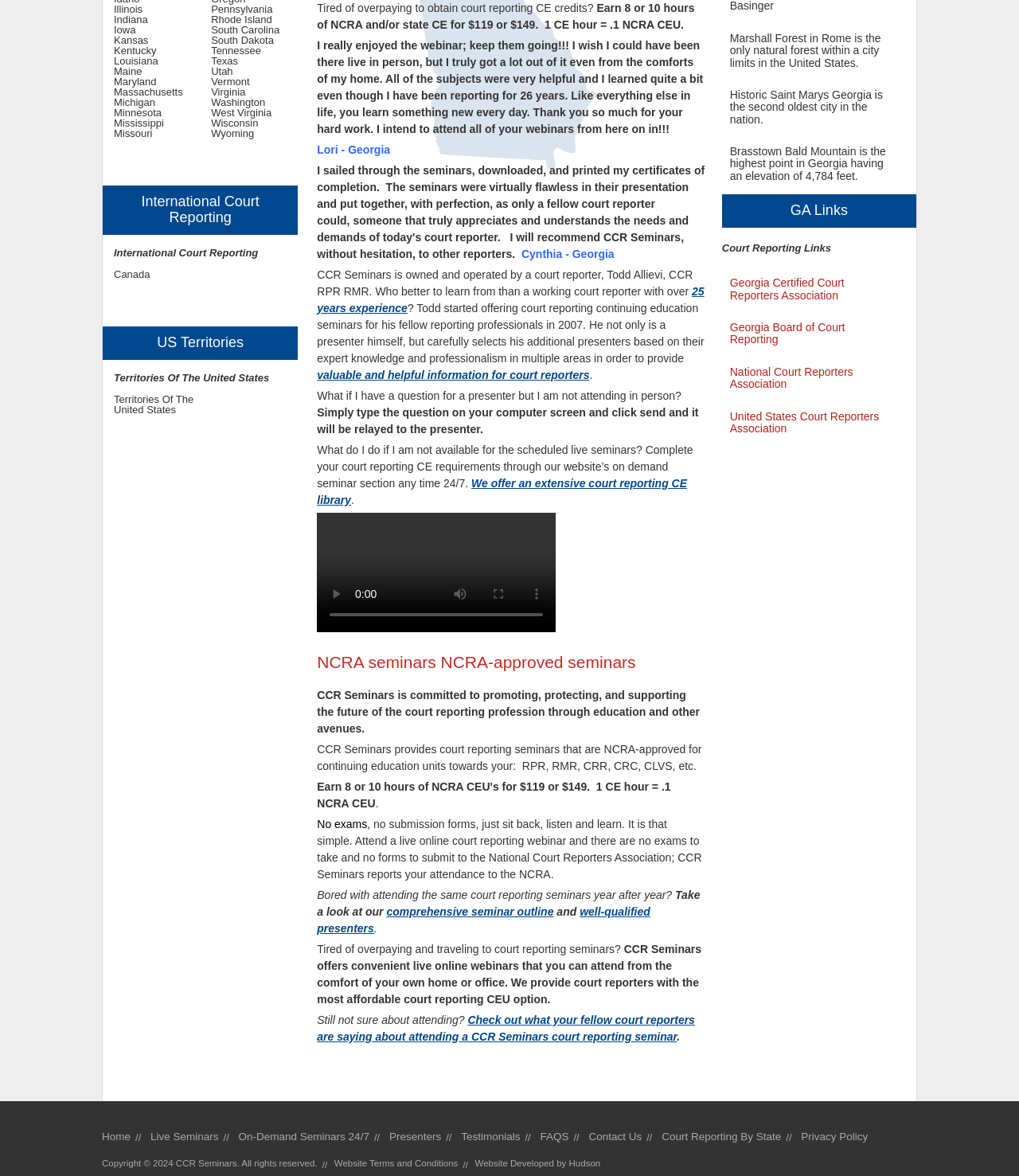Find the bounding box of the UI element described as: "Contact Us". The bounding box coordinates should be given as four float values between 0 and 1, i.e., [left, top, right, bottom].

[0.578, 0.962, 0.63, 0.971]